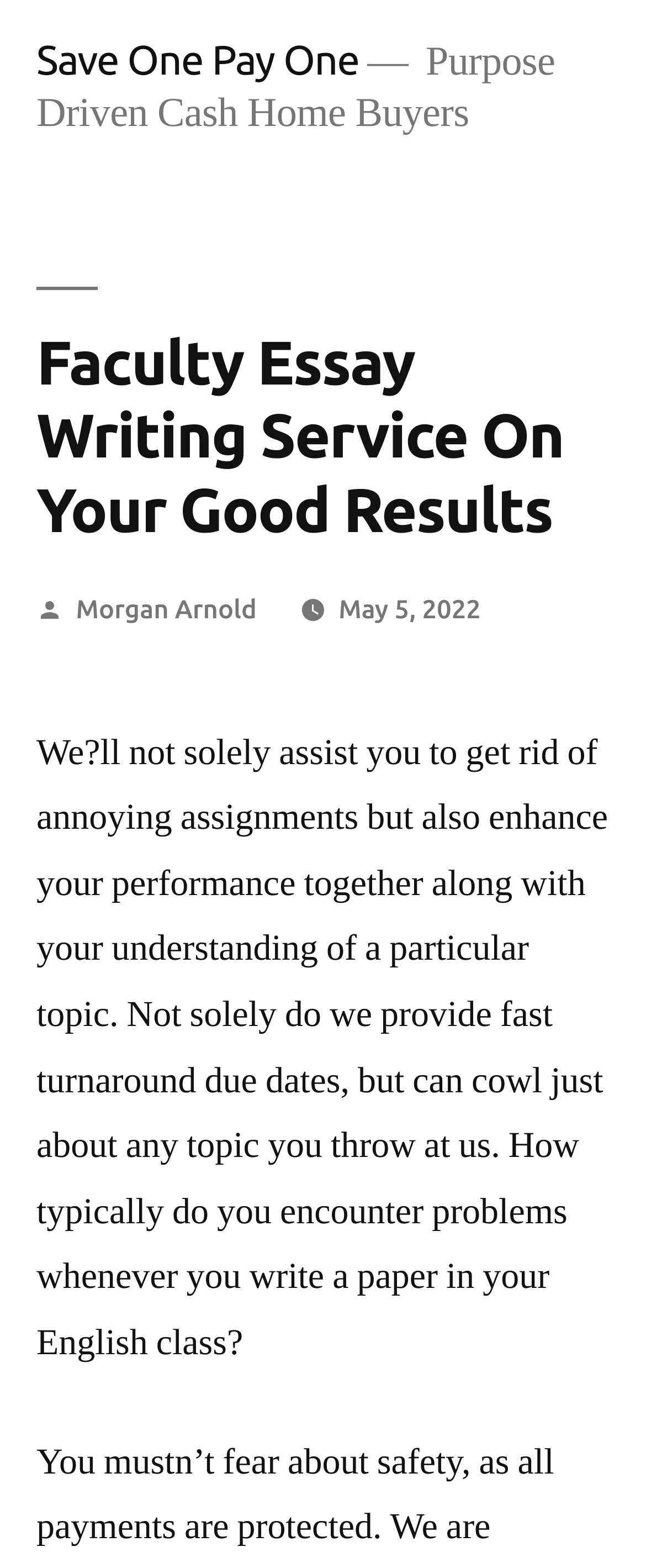Extract the bounding box coordinates for the described element: "May 5, 2022May 7, 2022". The coordinates should be represented as four float numbers between 0 and 1: [left, top, right, bottom].

[0.524, 0.378, 0.744, 0.397]